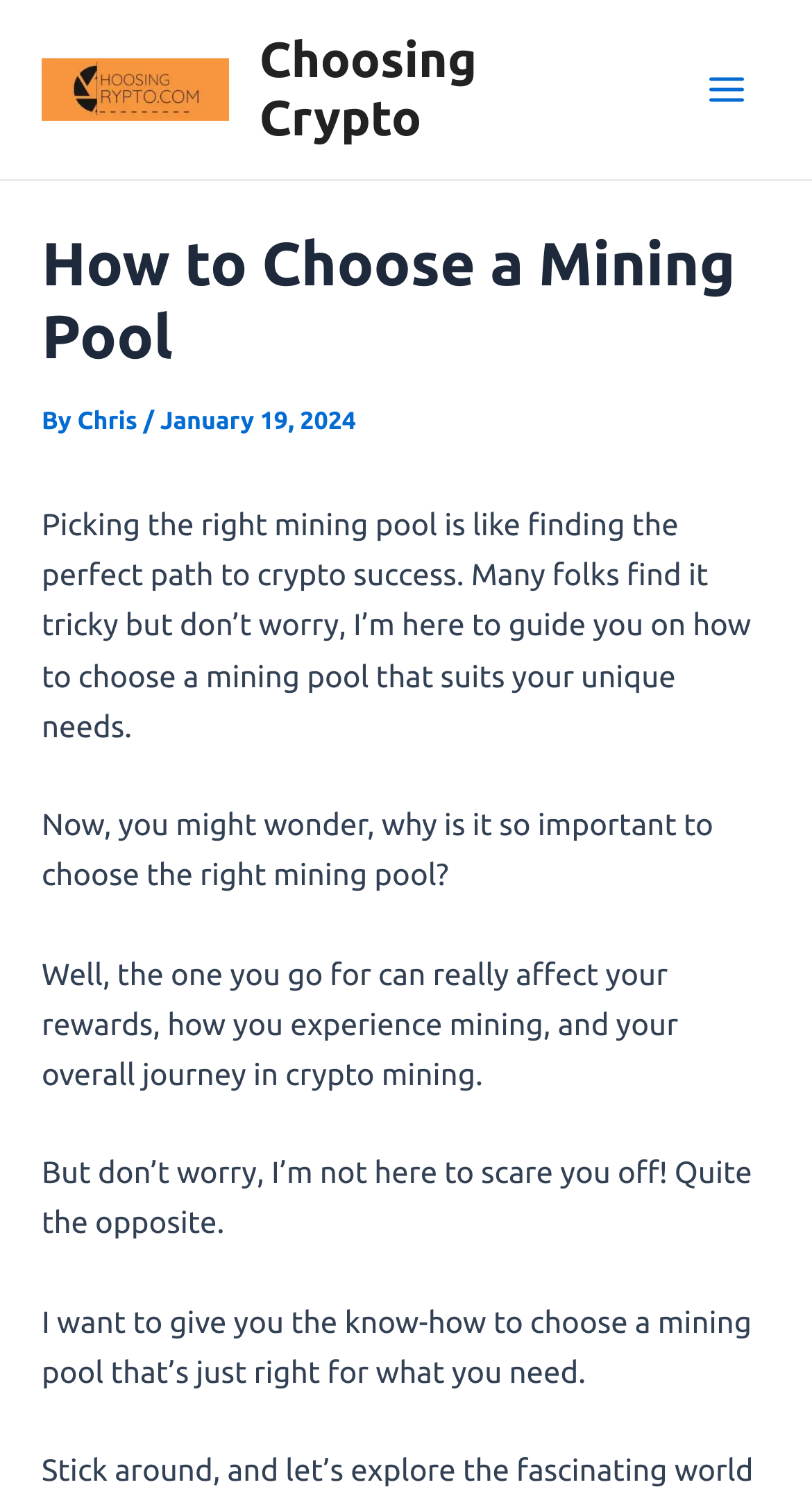Write a detailed summary of the webpage, including text, images, and layout.

The webpage is about guiding users on how to choose a mining pool that suits their unique needs. At the top left, there is a link "choosingcrypto" with an accompanying image. Next to it, there is another link "Choosing Crypto". On the top right, there is a button "Main Menu" with an image inside.

Below the top section, there is a header area that spans the entire width of the page. It contains a heading "How to Choose a Mining Pool" followed by the author's name "Chris" and the date "January 19, 2024".

The main content of the webpage starts with a paragraph that explains the importance of choosing the right mining pool. It is followed by three more paragraphs that elaborate on the effects of choosing the right mining pool on rewards, mining experience, and overall journey in crypto mining. The tone of the content is reassuring, with the author expressing their intention to guide users in making the right choice.